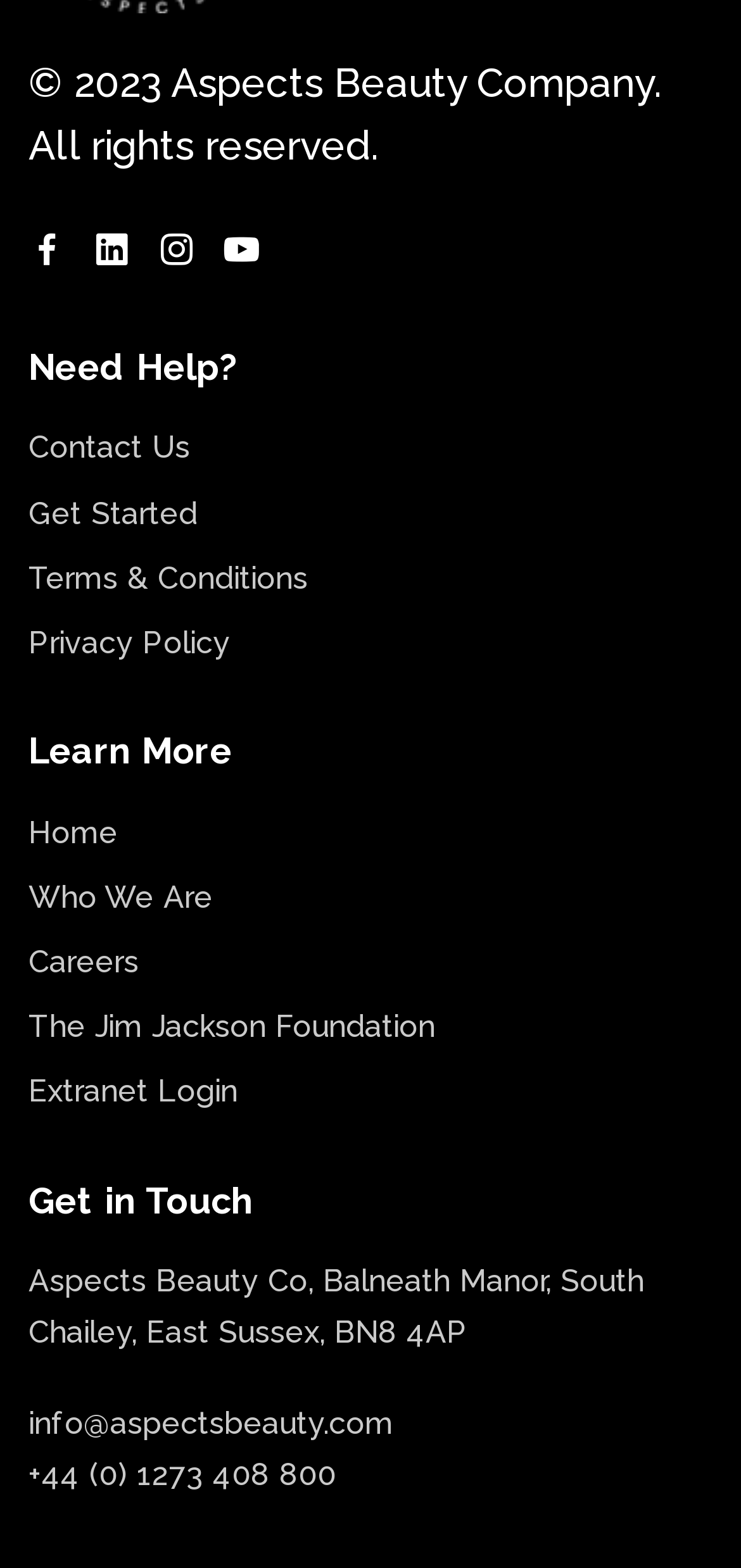Identify the bounding box coordinates of the clickable region required to complete the instruction: "Call +44 (0) 1273 408 800". The coordinates should be given as four float numbers within the range of 0 and 1, i.e., [left, top, right, bottom].

[0.038, 0.929, 0.454, 0.952]